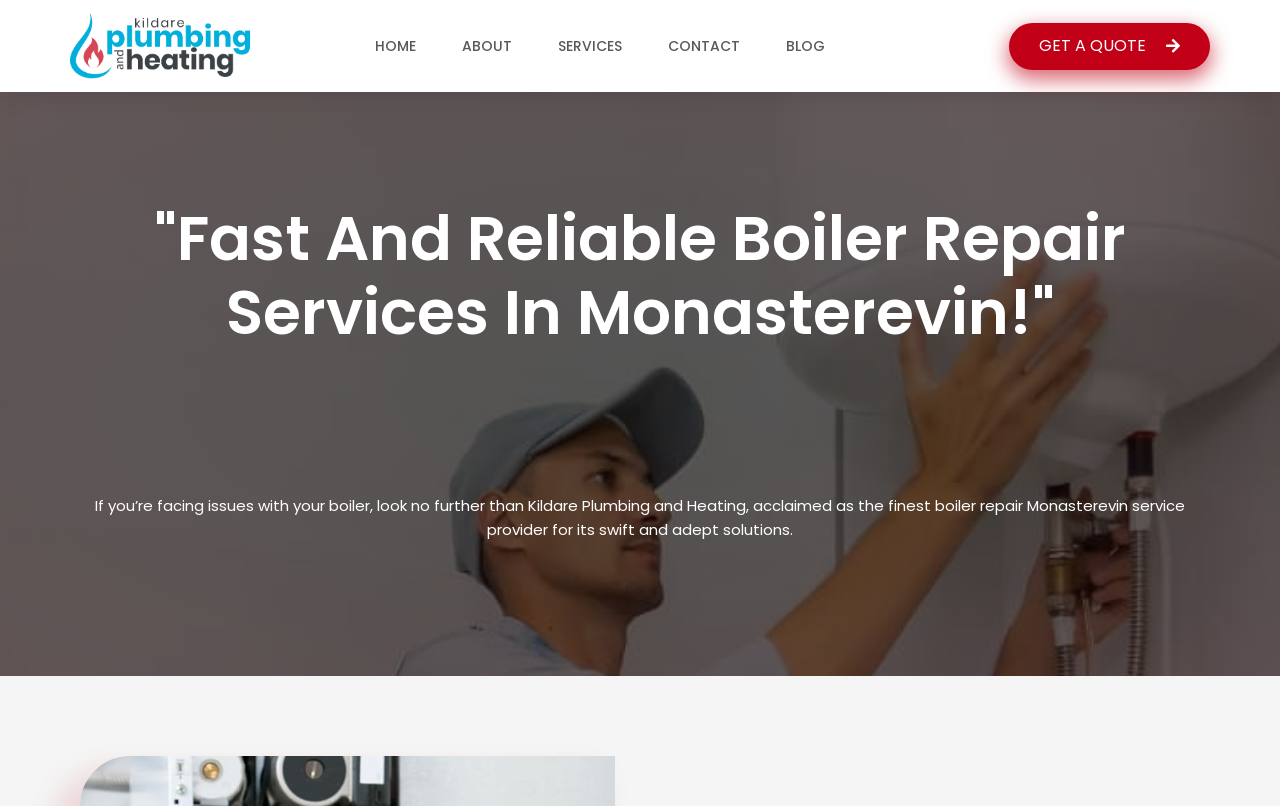Your task is to find and give the main heading text of the webpage.

"Fast And Reliable Boiler Repair Services In Monasterevin!"